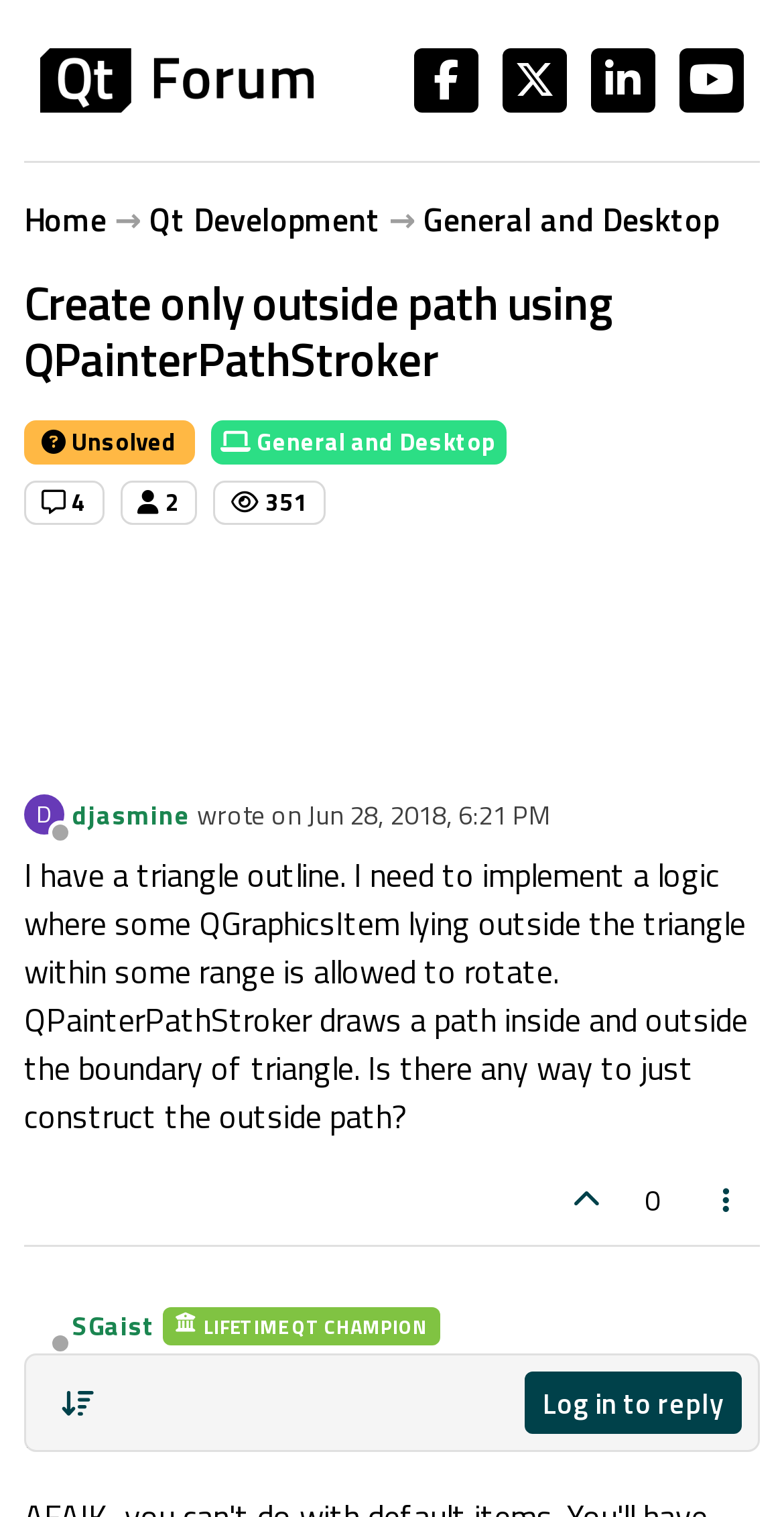What is the topic of the discussion?
Please analyze the image and answer the question with as much detail as possible.

The topic of the discussion is QPainterPathStroker, which is a class in Qt that can be used to create a stroker object for a QPainterPath. This can be inferred from the text 'Create only outside path using QPainterPathStroker' at the top of the webpage, which suggests that the discussion is related to this topic.